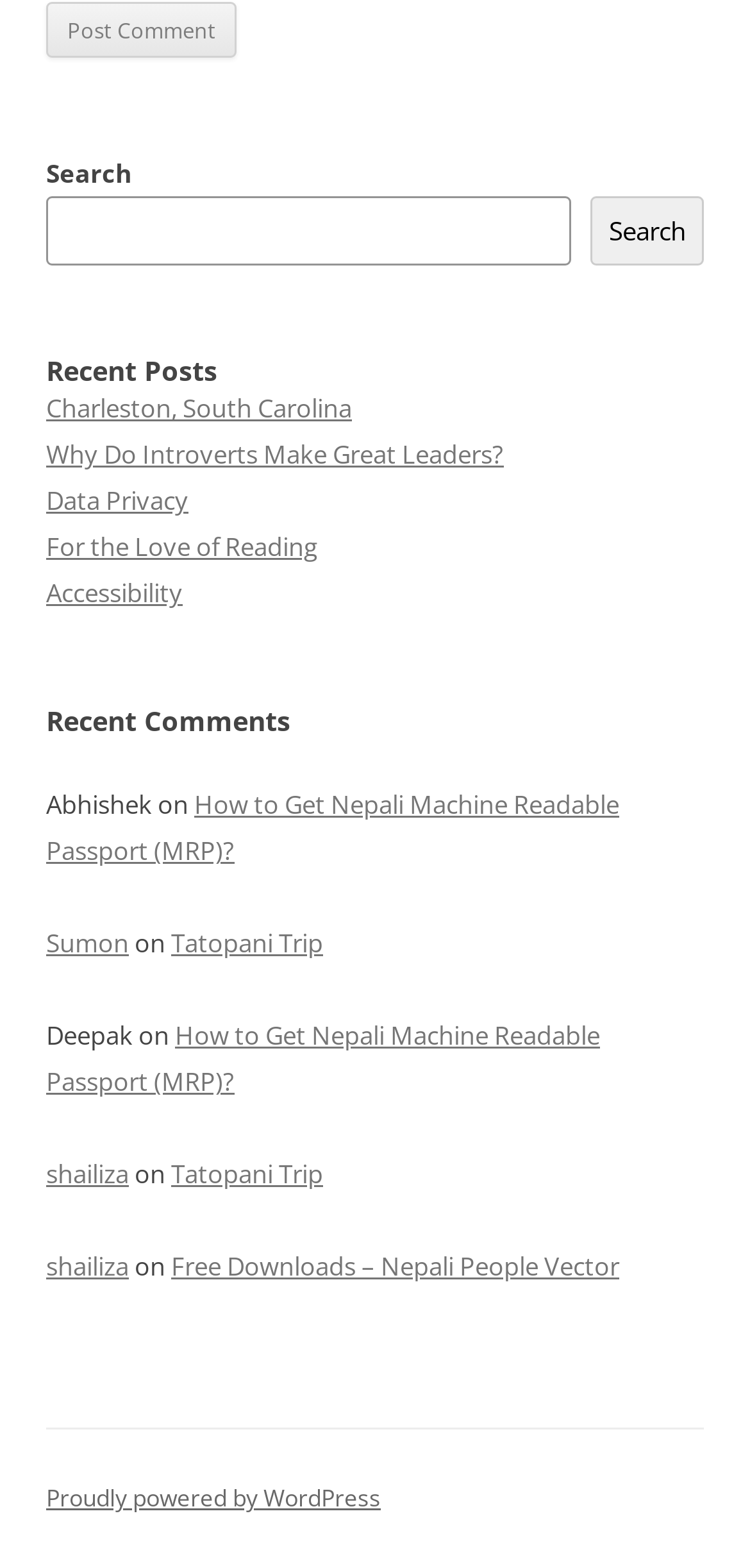What is the platform that powers the website?
Carefully analyze the image and provide a detailed answer to the question.

The link at the bottom of the webpage with the text 'Proudly powered by WordPress' indicates that the website is built using the WordPress platform, a popular content management system.